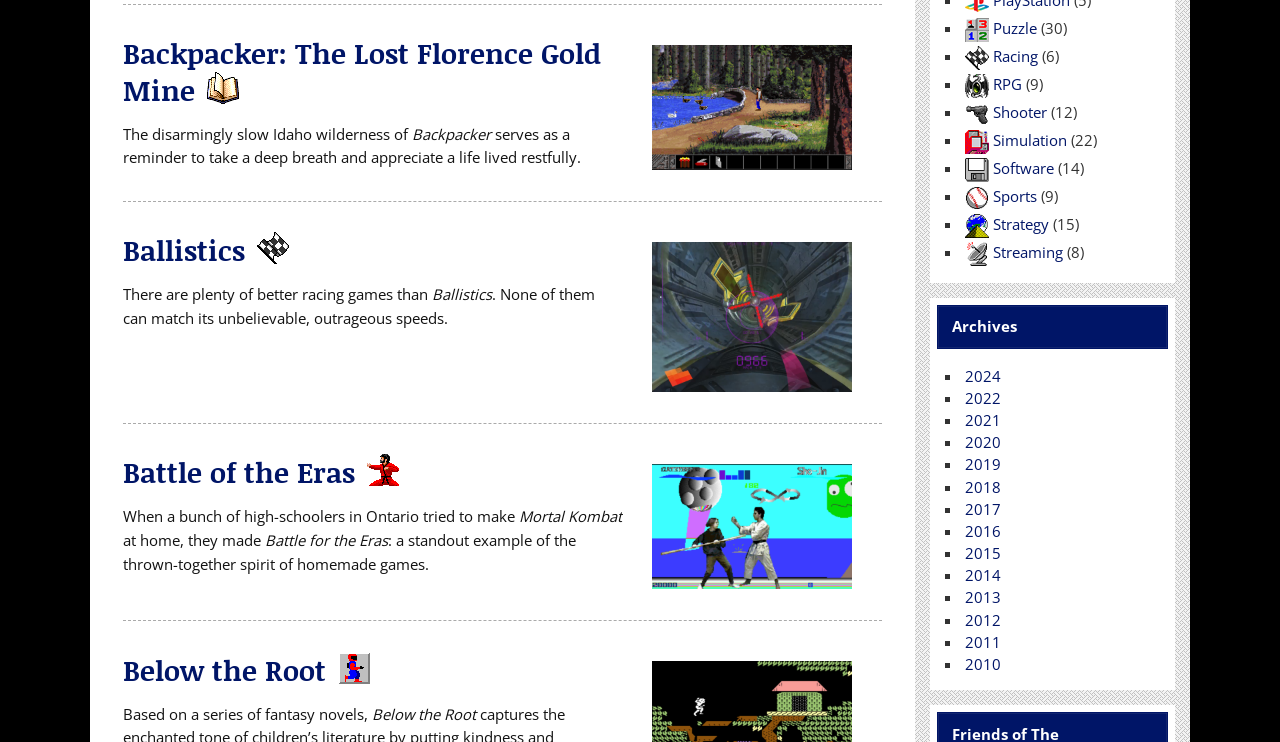Given the element description "Battle of the Eras", identify the bounding box of the corresponding UI element.

[0.096, 0.61, 0.278, 0.664]